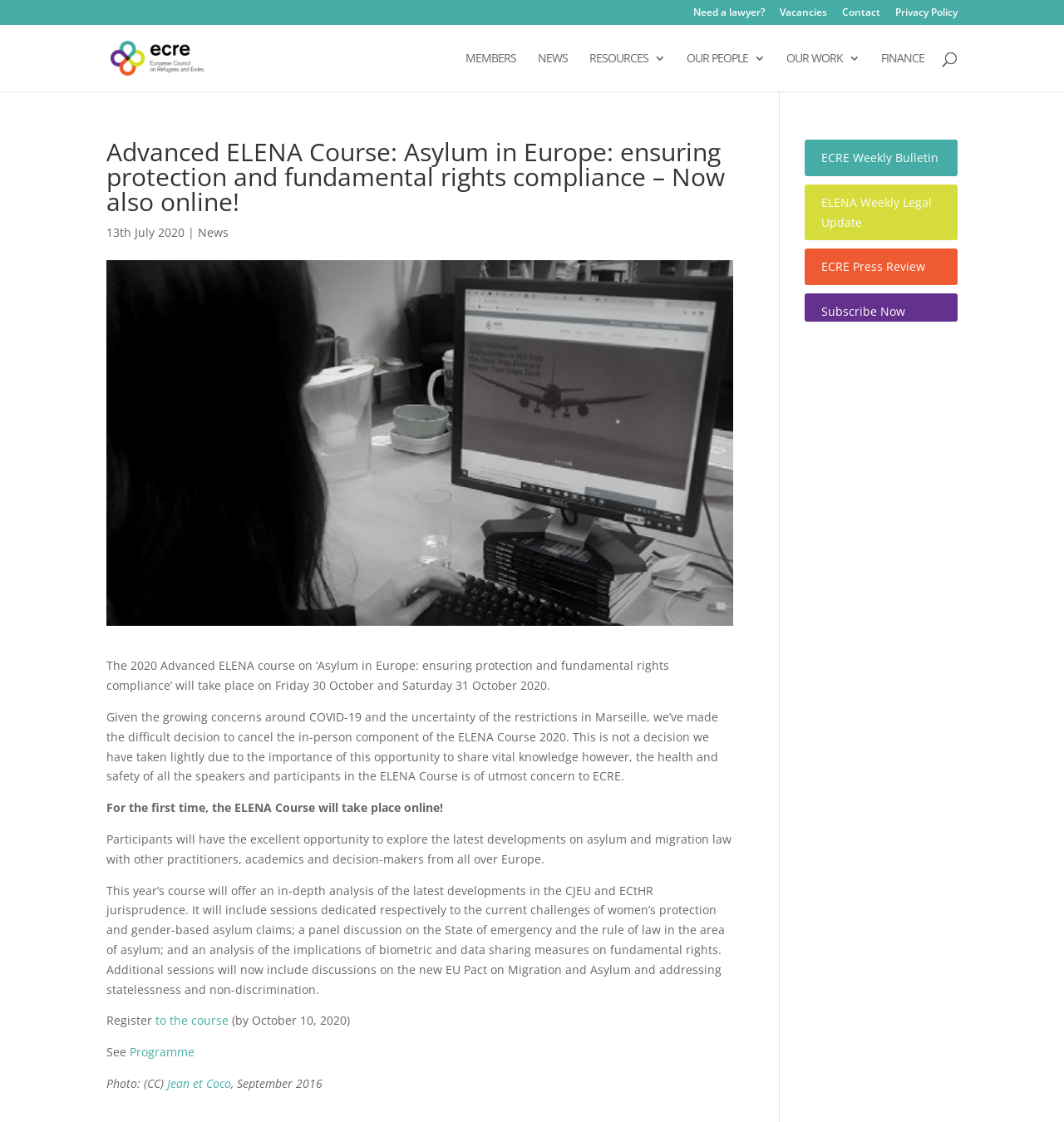What is the topic of the Advanced ELENA Course?
Using the image, provide a concise answer in one word or a short phrase.

Asylum in Europe